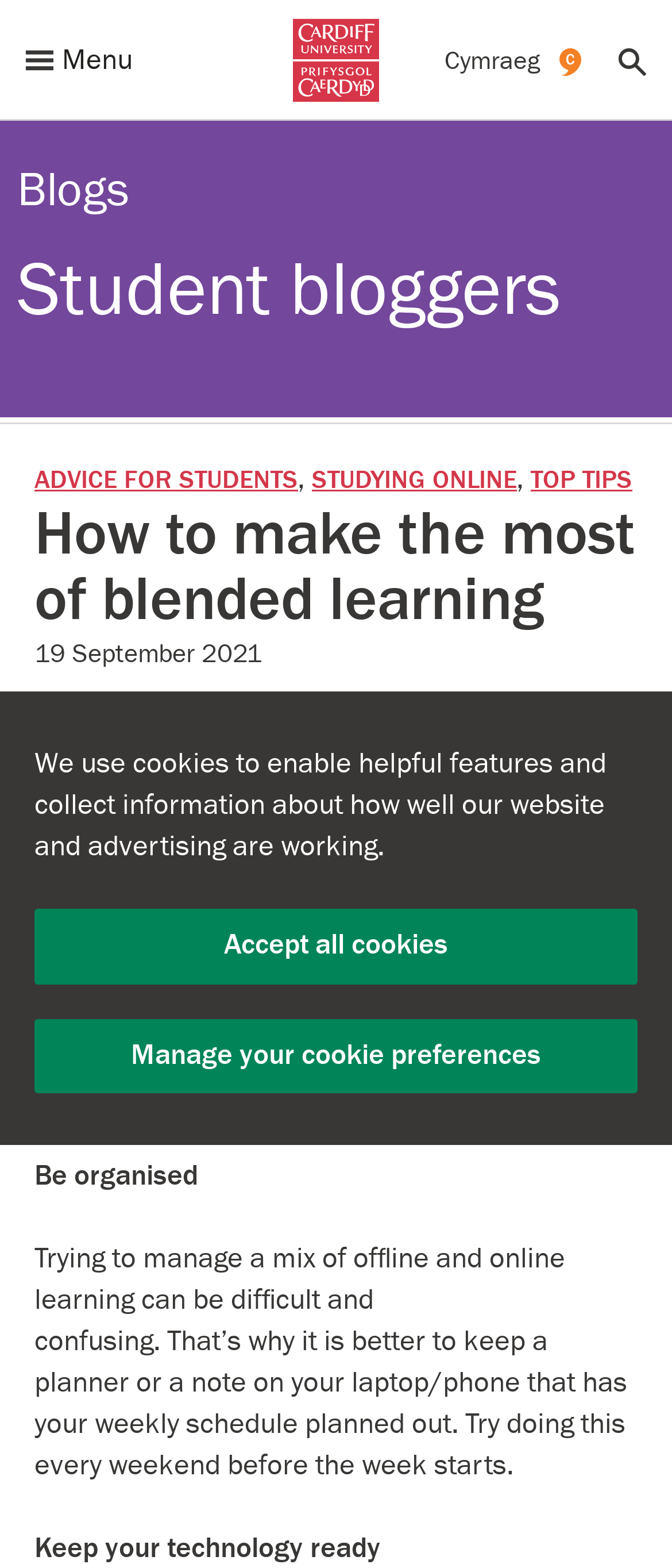Pinpoint the bounding box coordinates of the area that should be clicked to complete the following instruction: "Search for something". The coordinates must be given as four float numbers between 0 and 1, i.e., [left, top, right, bottom].

[0.882, 0.011, 1.0, 0.066]